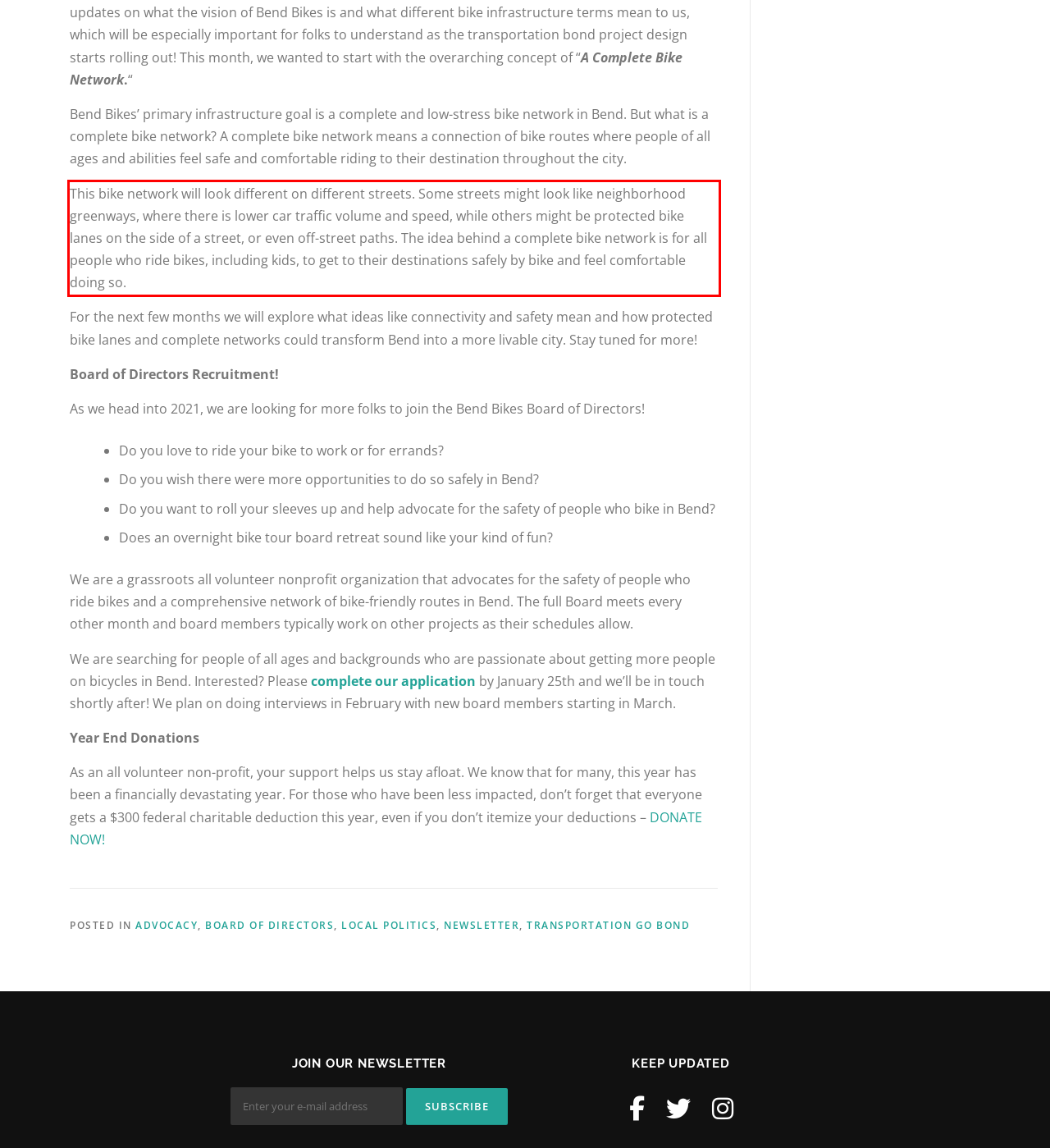Analyze the red bounding box in the provided webpage screenshot and generate the text content contained within.

This bike network will look different on different streets. Some streets might look like neighborhood greenways, where there is lower car traffic volume and speed, while others might be protected bike lanes on the side of a street, or even off-street paths. The idea behind a complete bike network is for all people who ride bikes, including kids, to get to their destinations safely by bike and feel comfortable doing so.